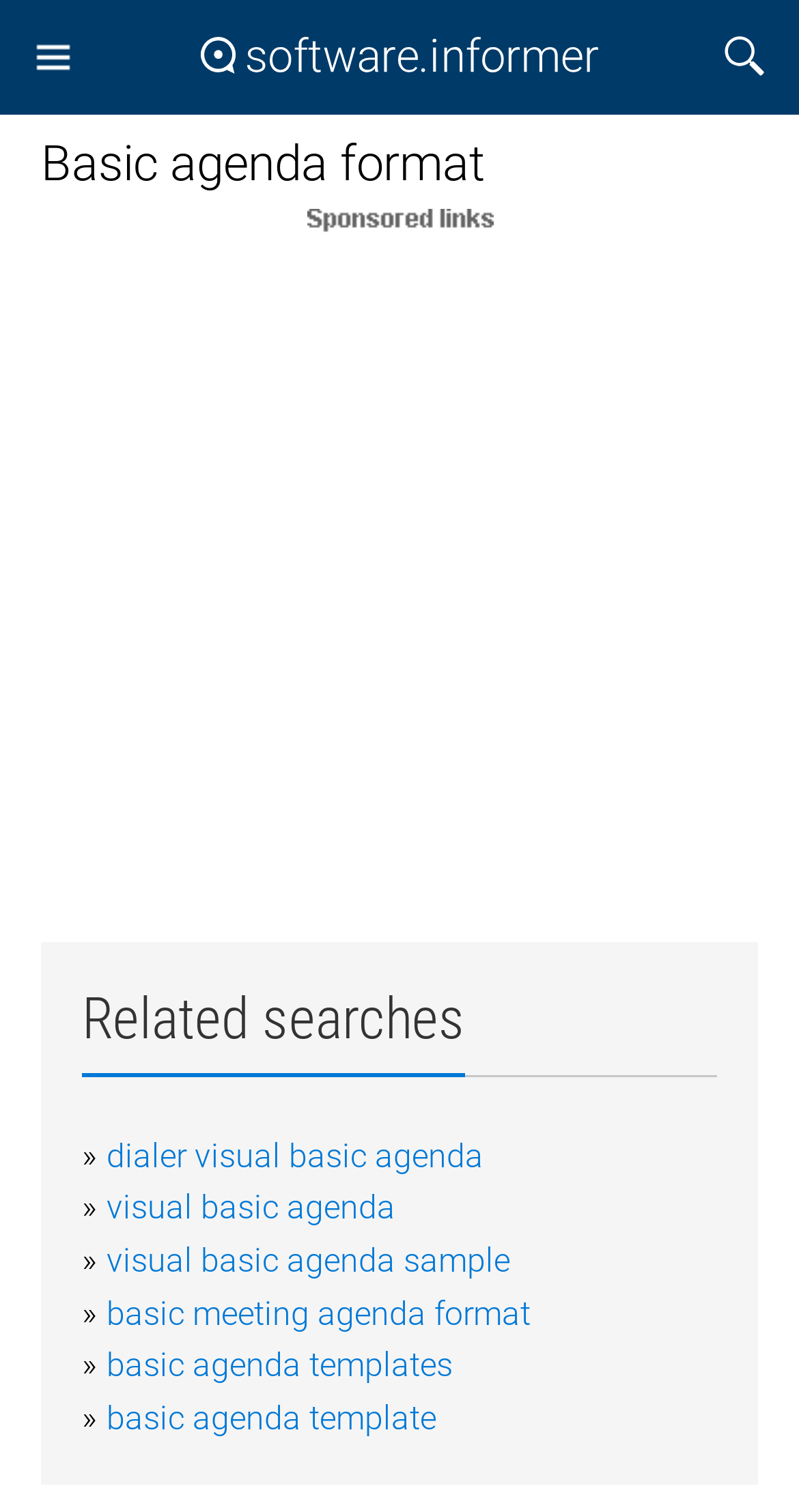What is the category of software available on this webpage?
From the screenshot, provide a brief answer in one word or phrase.

Windows